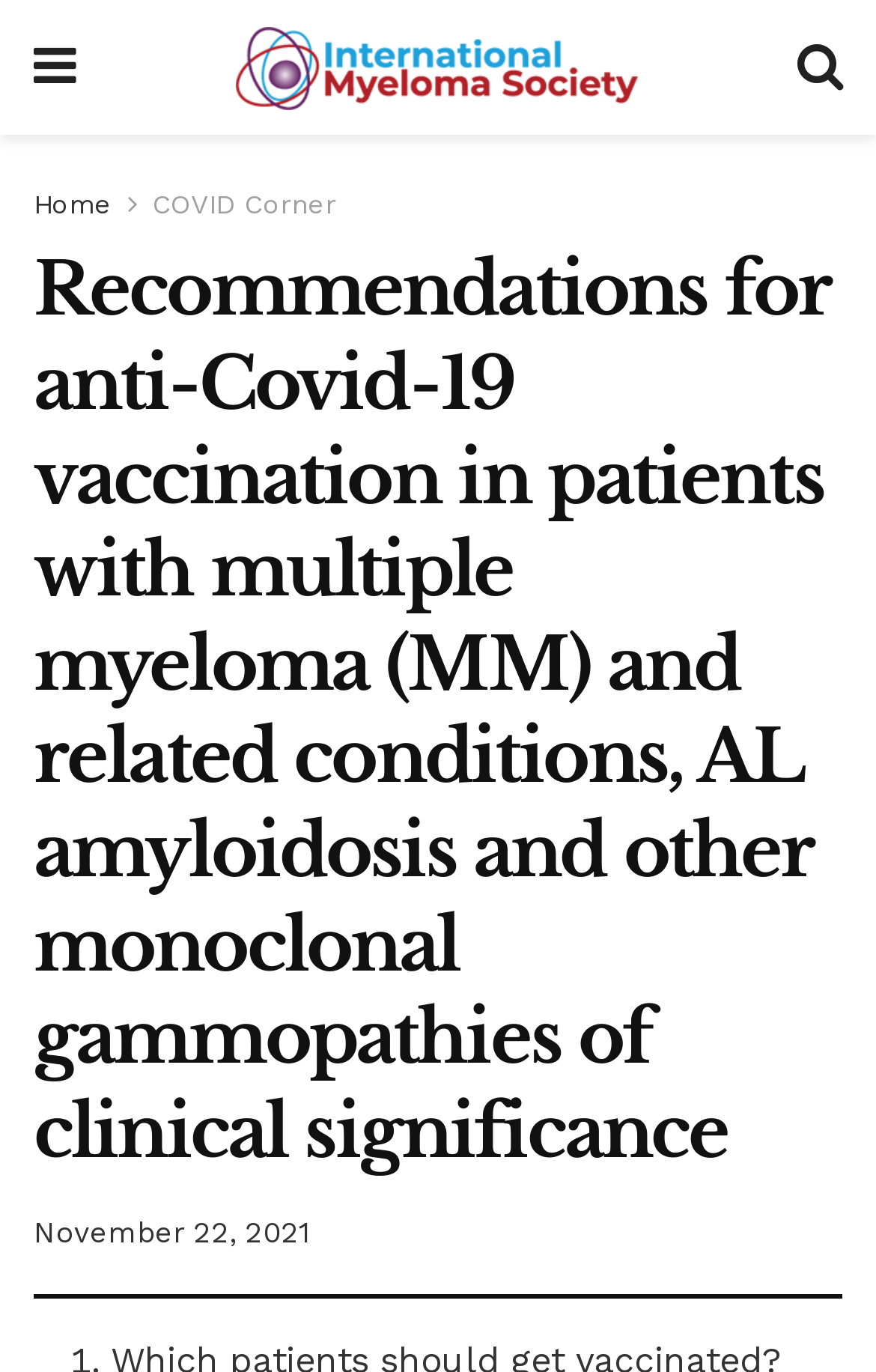Describe in detail what you see on the webpage.

The webpage appears to be a medical article or guideline from the International Myeloma Society, focusing on recommendations for anti-Covid-19 vaccination in patients with multiple myeloma and related conditions. 

At the top left of the page, there is a navigation menu with links to "Home" and "COVID Corner". Next to these links, there are two icons, represented by "\uf0c9" and "\uf002", which are likely social media or sharing icons. 

On the top right, the International Myeloma Society's logo is displayed, accompanied by a link to the organization's name. 

The main content of the page is headed by a title, "Recommendations for anti-Covid-19 vaccination in patients with multiple myeloma (MM) and related conditions, AL amyloidosis and other monoclonal gammopathies of clinical significance", which spans almost the entire width of the page. 

At the bottom left of the page, the publication date "November 22, 2021" is displayed.